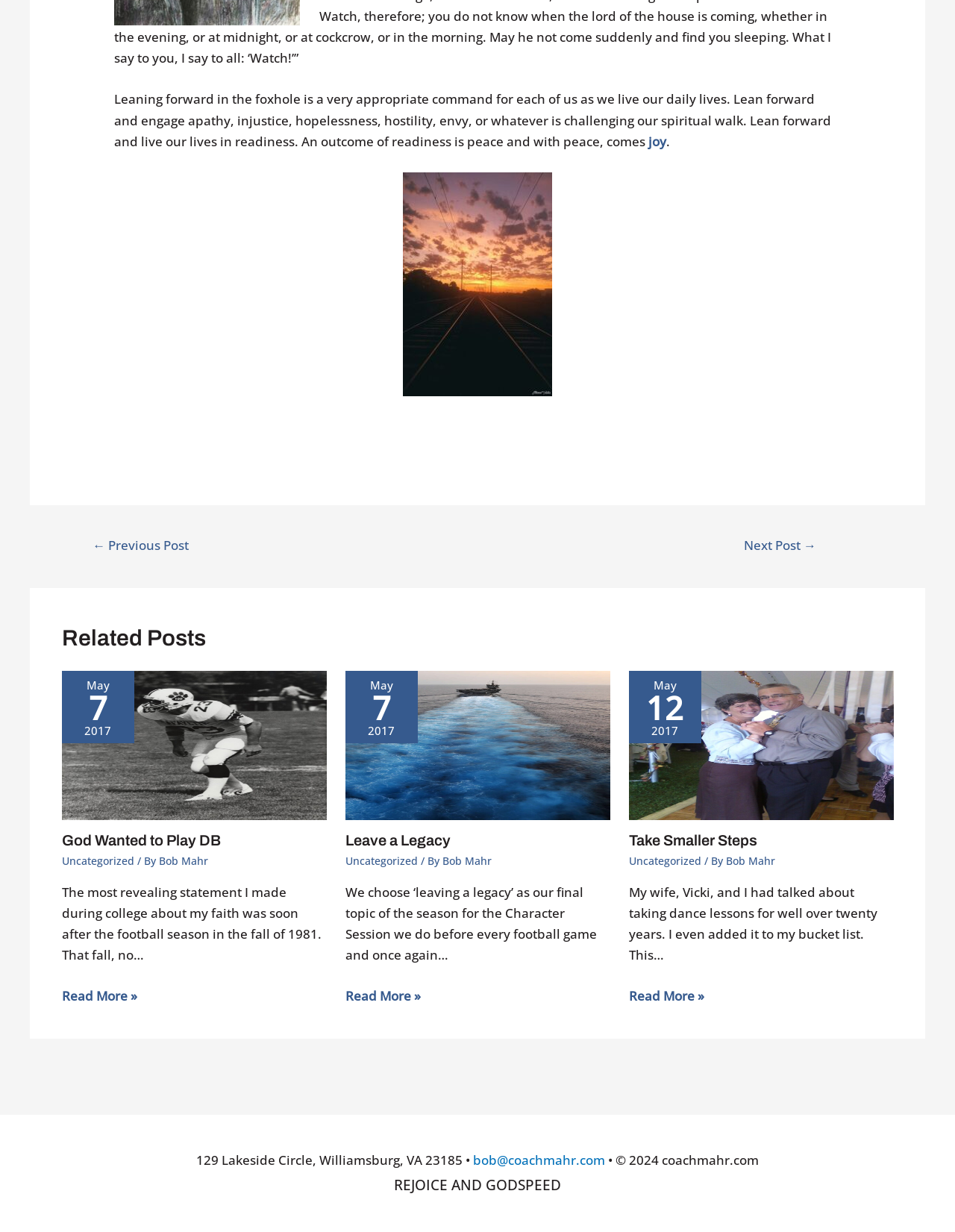How many related posts are shown?
Refer to the image and give a detailed answer to the question.

The webpage shows three related posts, each with a heading, link, and image, under the 'Related Posts' section.